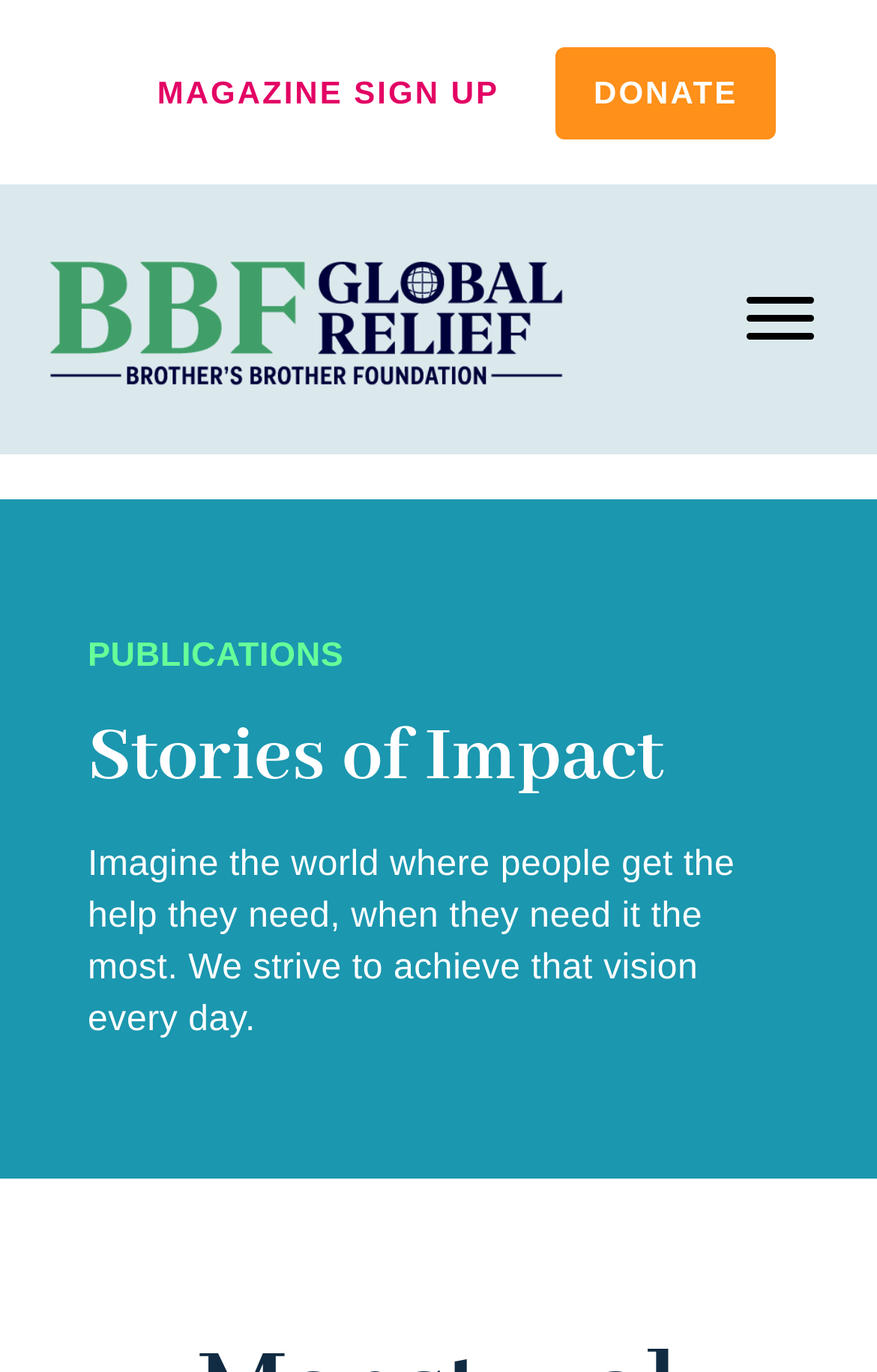Can you give a detailed response to the following question using the information from the image? How many links are present in the top section?

I inferred this answer by looking at the link elements 'MAGAZINE SIGN UP' and 'DONATE' which are present in the top section of the webpage.